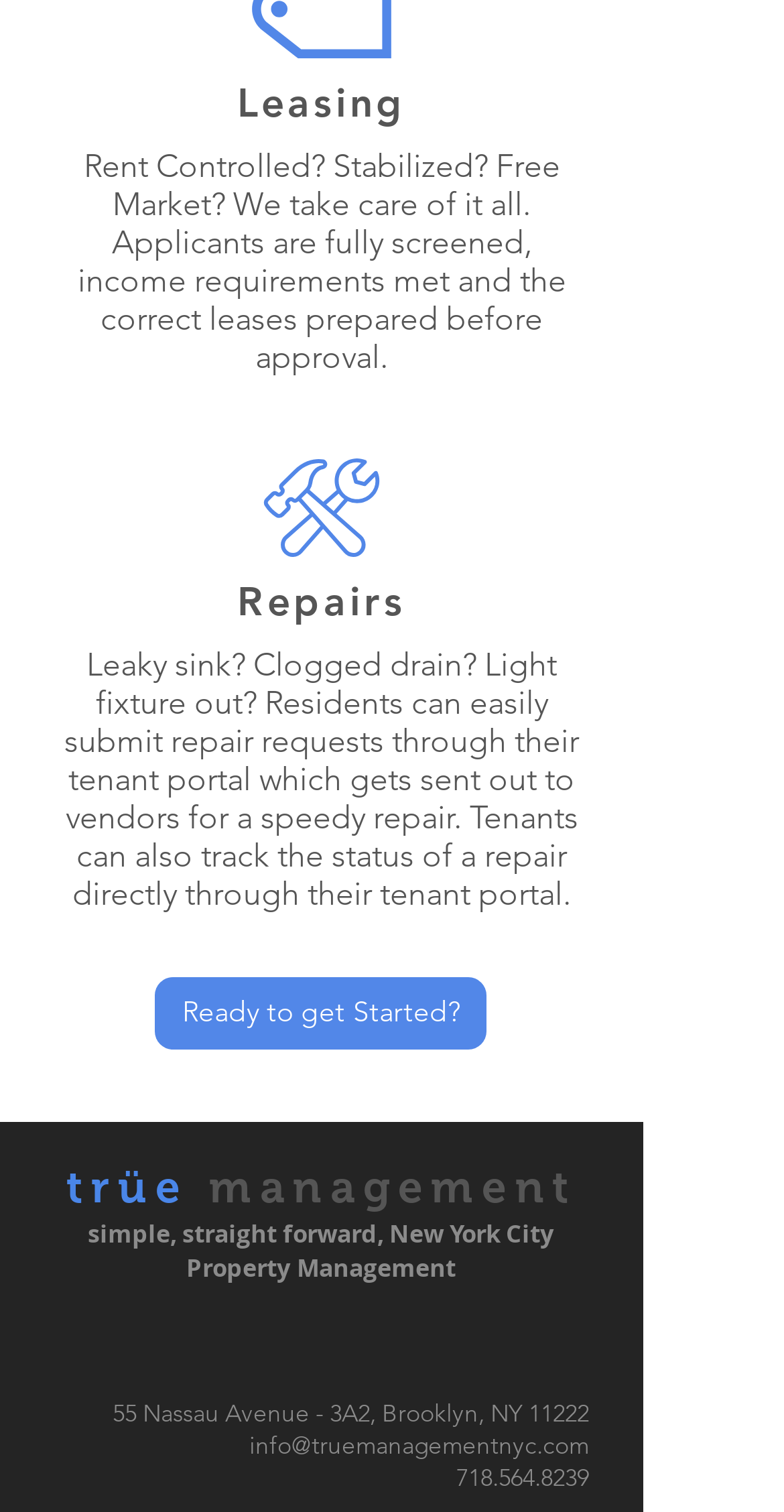Given the webpage screenshot, identify the bounding box of the UI element that matches this description: "718.564.8239".

[0.582, 0.966, 0.751, 0.987]